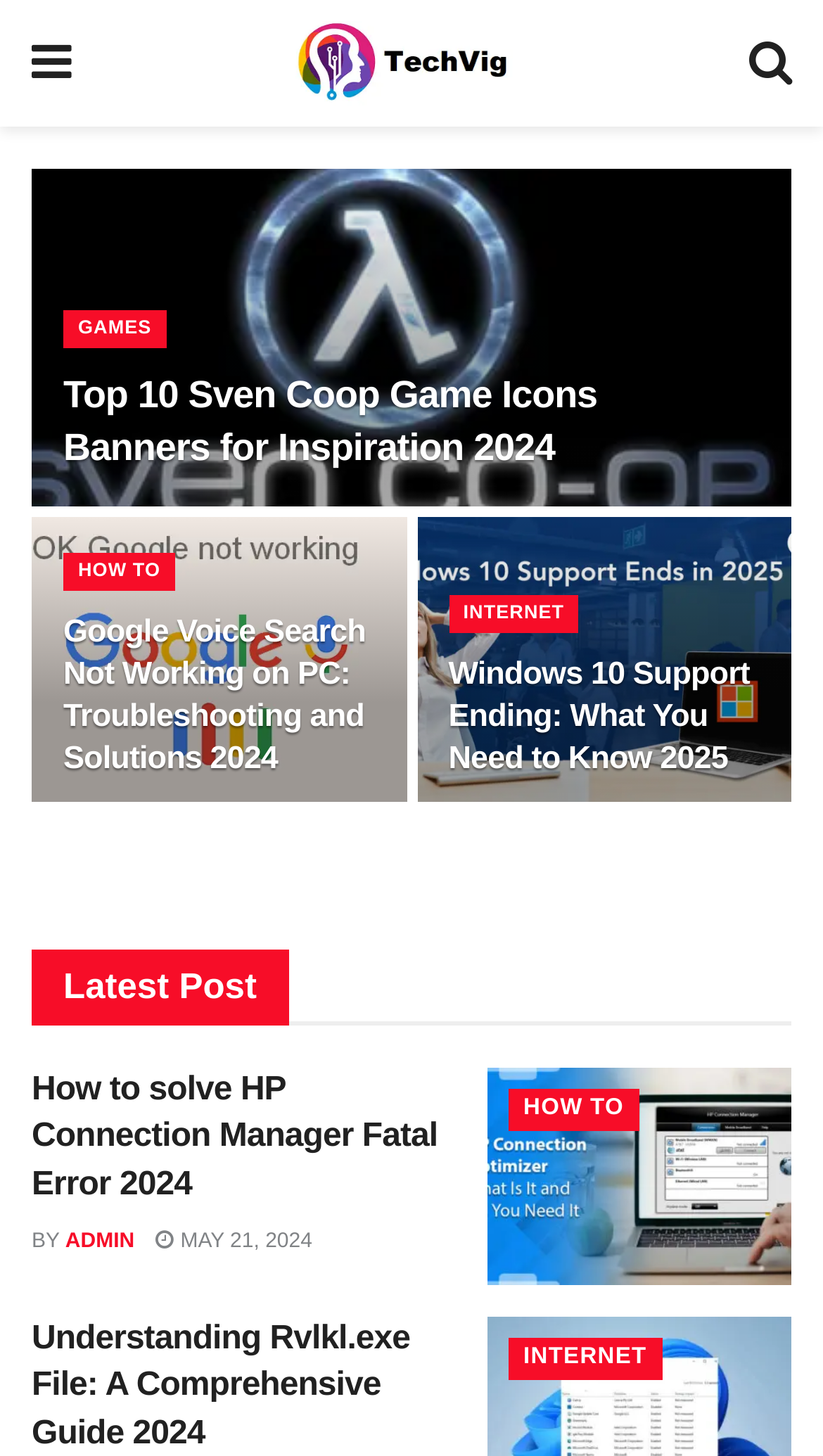Please specify the bounding box coordinates of the clickable region necessary for completing the following instruction: "Click on the 'HOW TO' link". The coordinates must consist of four float numbers between 0 and 1, i.e., [left, top, right, bottom].

[0.077, 0.38, 0.213, 0.406]